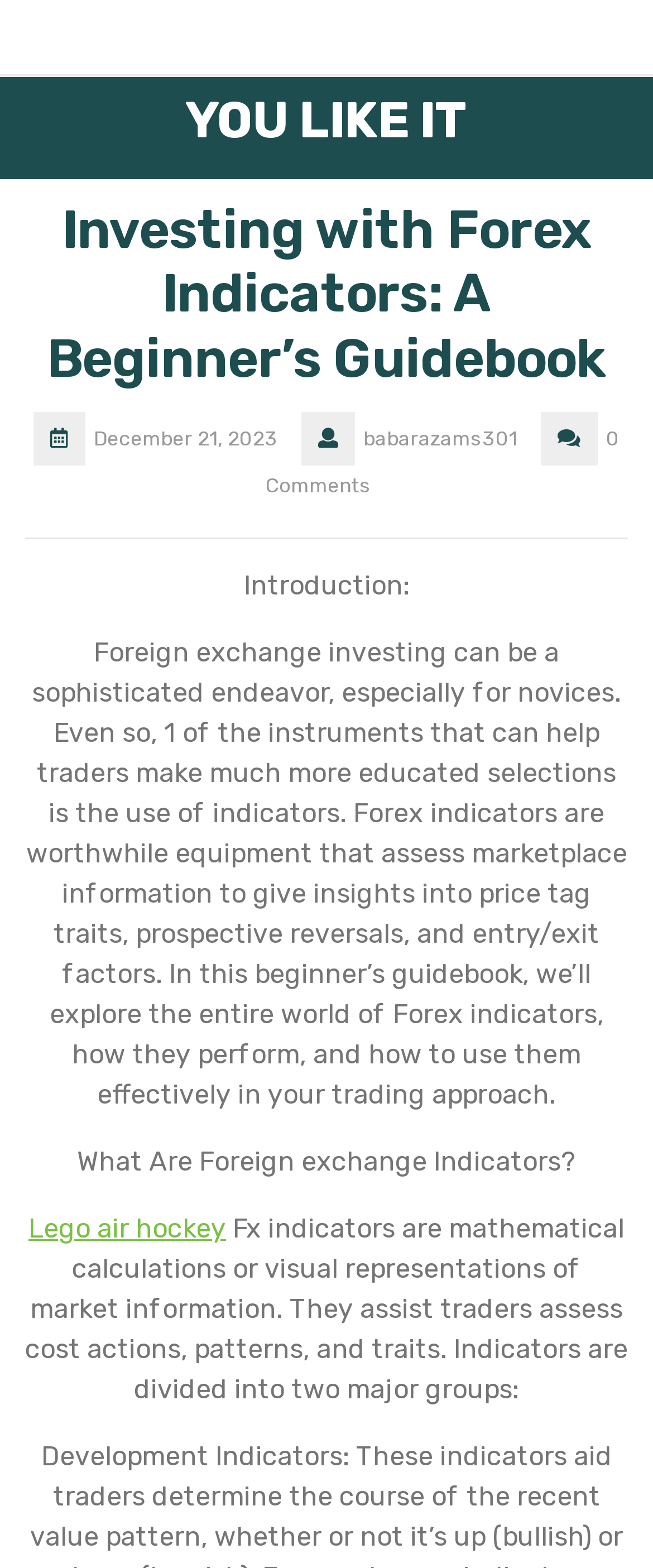Please provide the bounding box coordinate of the region that matches the element description: STRENGTH - STABILITY - SURETY!. Coordinates should be in the format (top-left x, top-left y, bottom-right x, bottom-right y) and all values should be between 0 and 1.

None